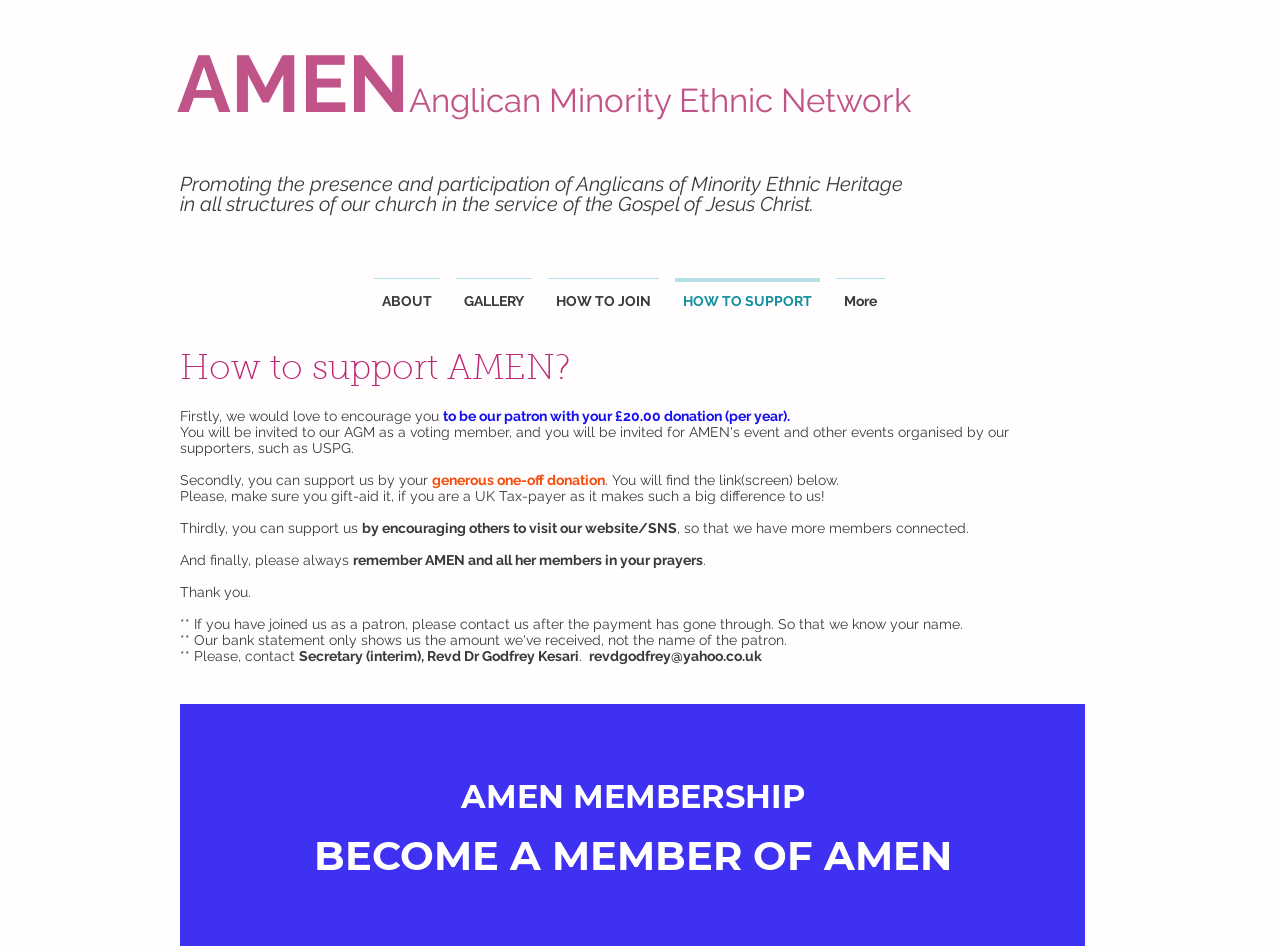Locate the bounding box coordinates of the element that needs to be clicked to carry out the instruction: "Click on ABOUT link". The coordinates should be given as four float numbers ranging from 0 to 1, i.e., [left, top, right, bottom].

[0.286, 0.294, 0.35, 0.323]